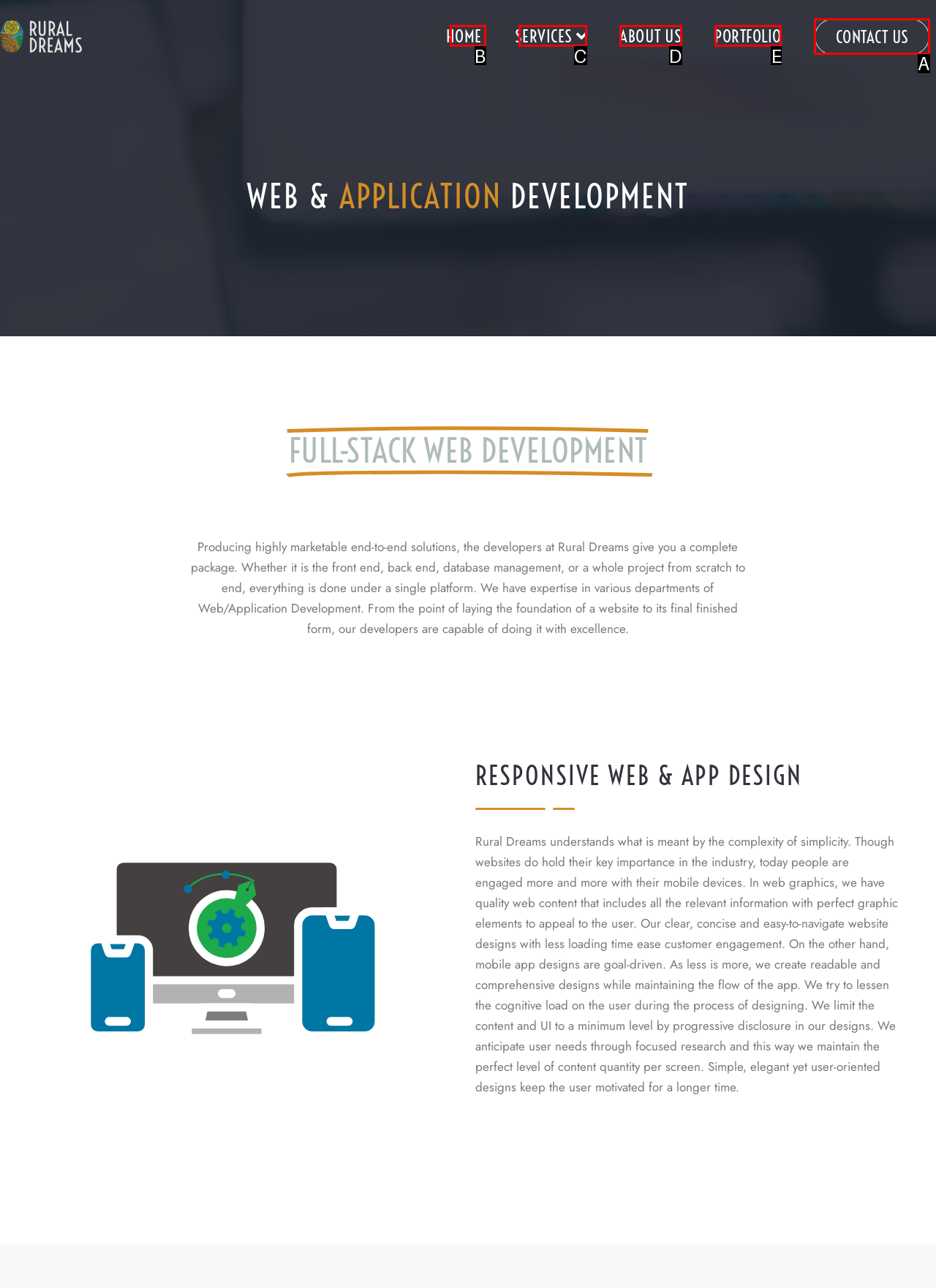Using the description: Healthy Parenting Habits, find the HTML element that matches it. Answer with the letter of the chosen option.

None